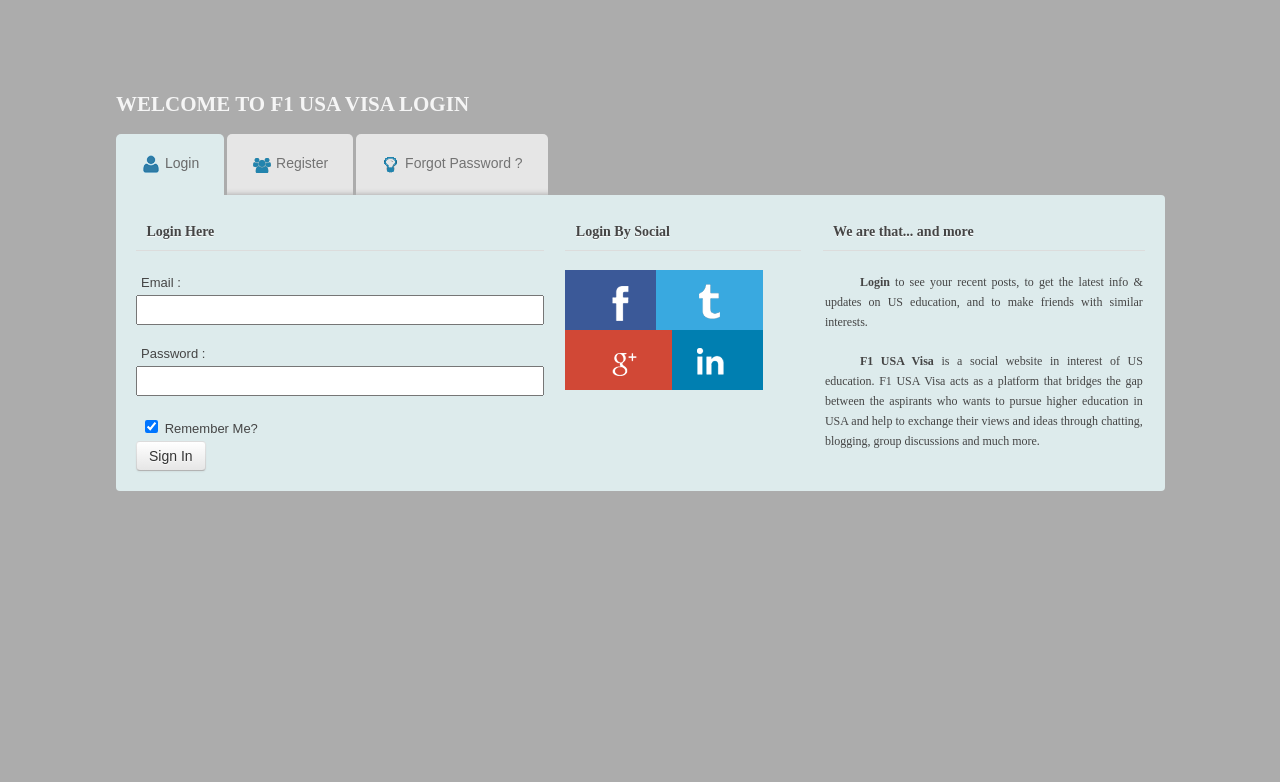Respond with a single word or short phrase to the following question: 
What is the function of the 'Remember Me' checkbox?

Save login credentials